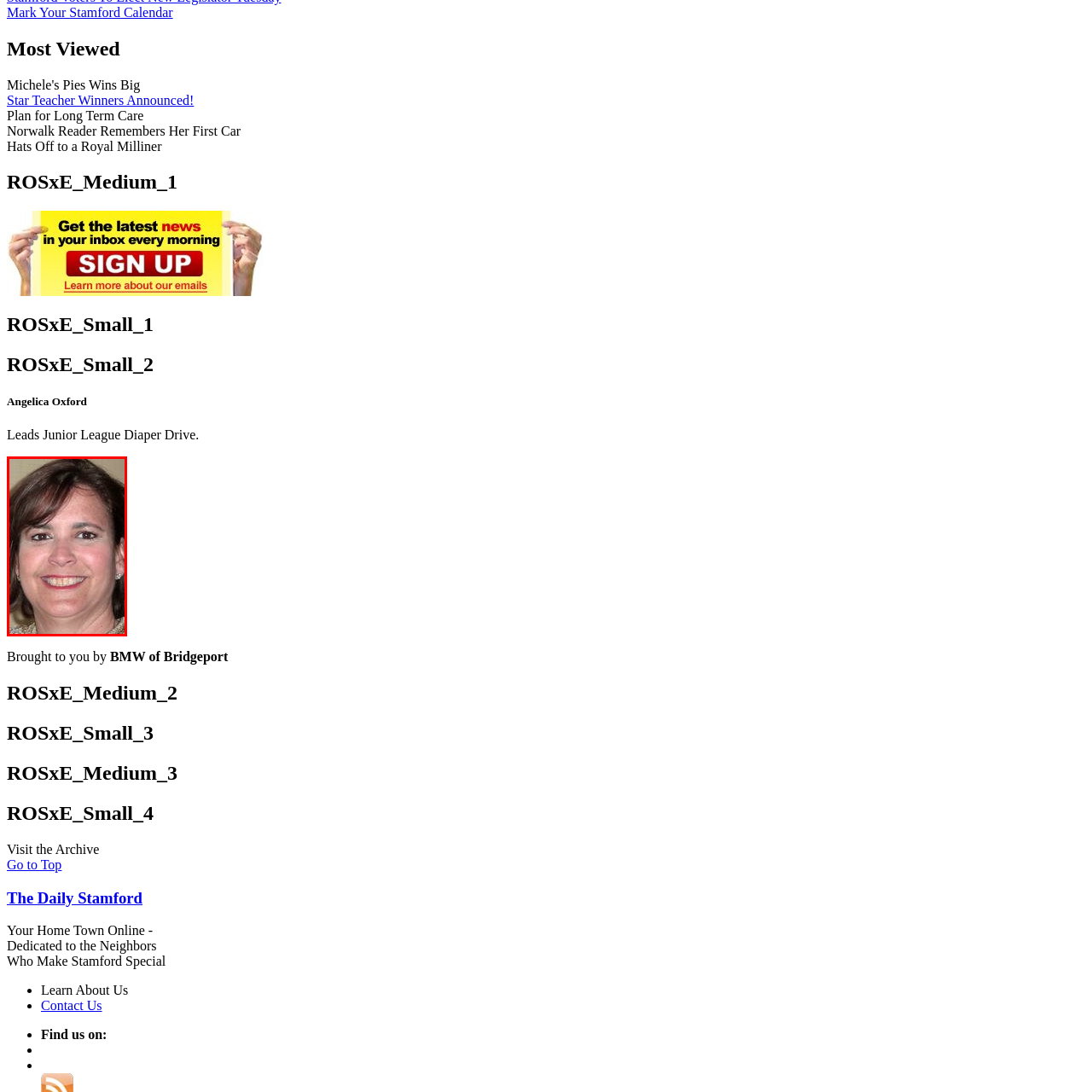Where is the woman possibly located?
Please analyze the image within the red bounding box and offer a comprehensive answer to the question.

The caption suggests that the woman is in a well-lit indoor environment, possibly at a social event or gathering, which implies that she is not outdoors.